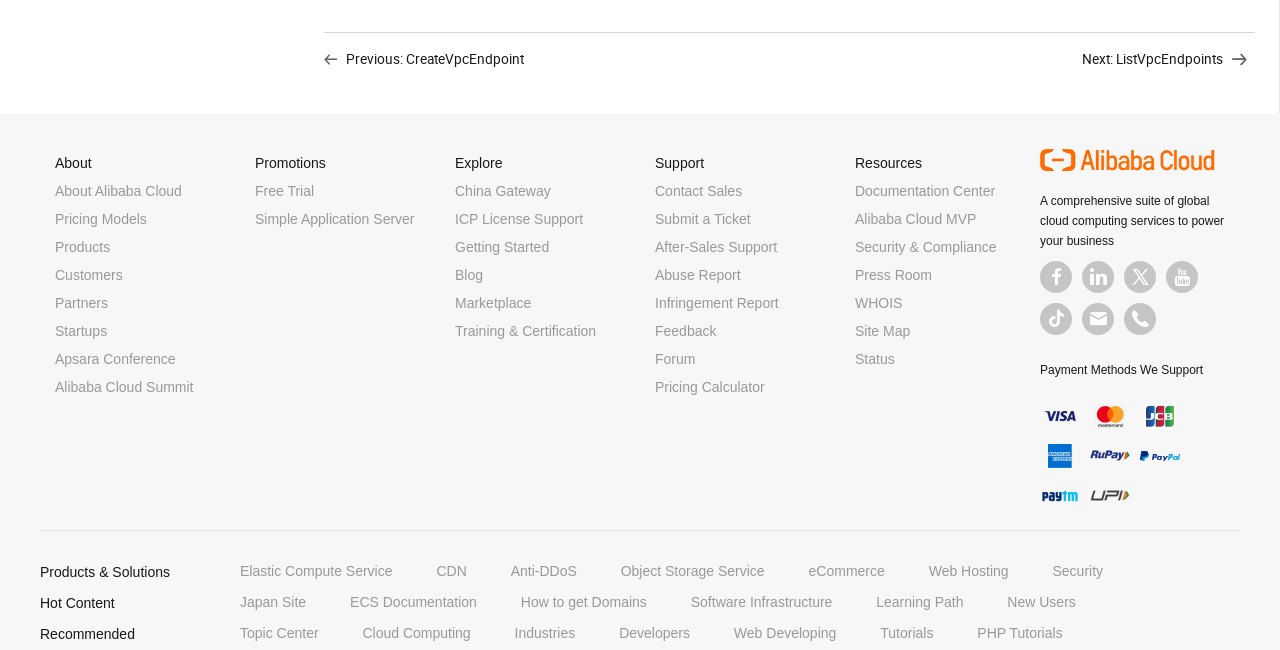Find the bounding box coordinates of the clickable area required to complete the following action: "Learn more about 'Simple Application Server'".

[0.199, 0.324, 0.324, 0.348]